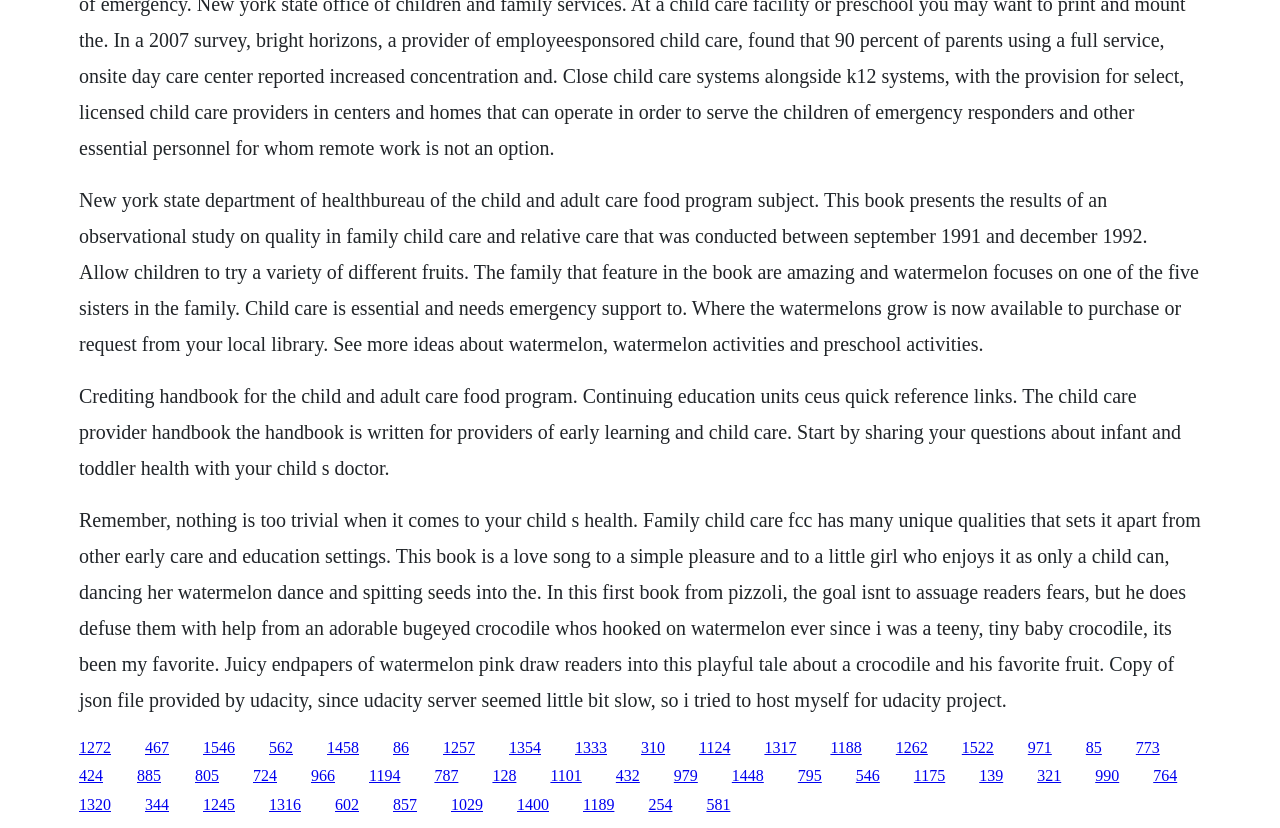What is the purpose of the Child and Adult Care Food Program?
Answer with a single word or phrase by referring to the visual content.

Support child care